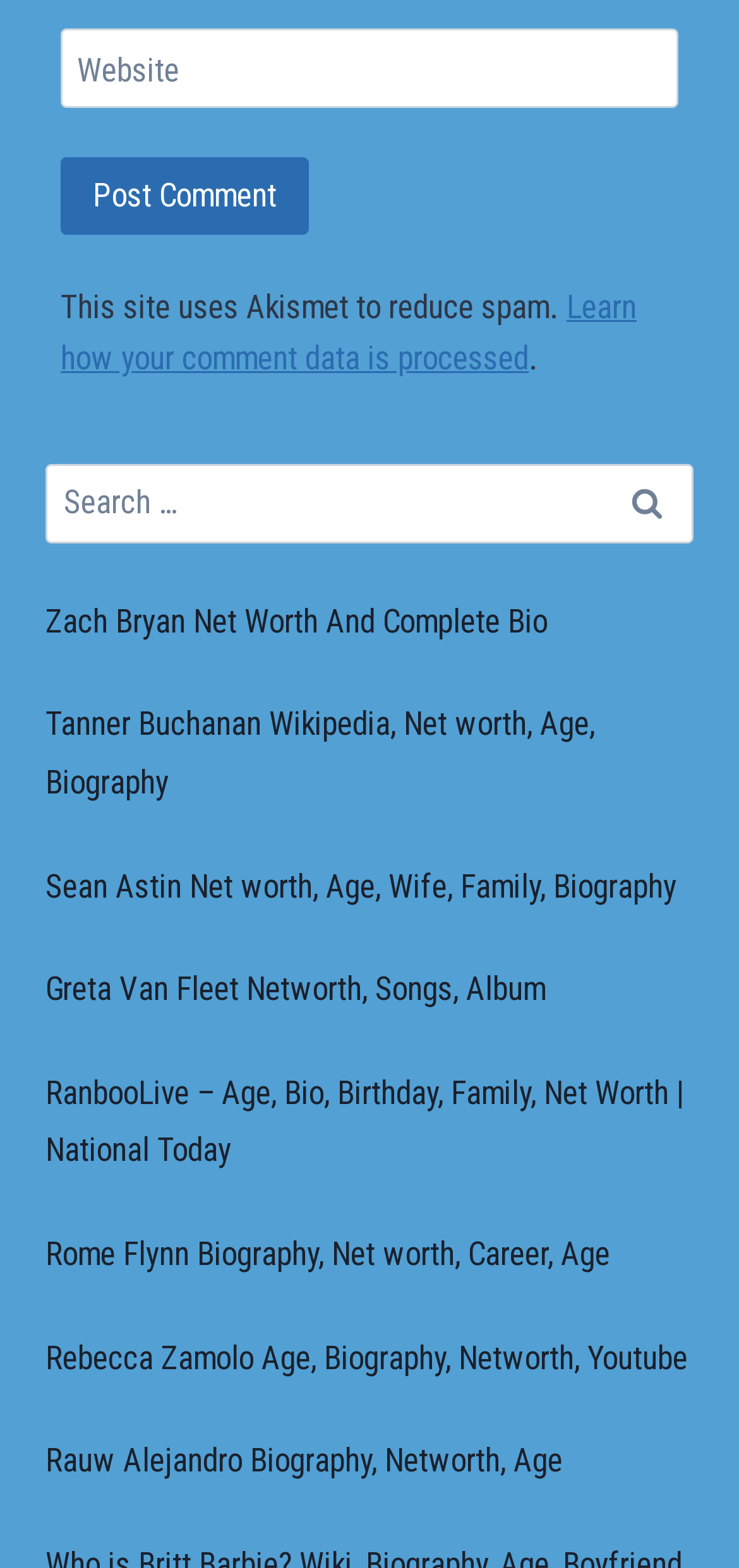Please locate the bounding box coordinates of the element that should be clicked to achieve the given instruction: "Read about Zach Bryan's net worth and bio".

[0.062, 0.384, 0.741, 0.408]